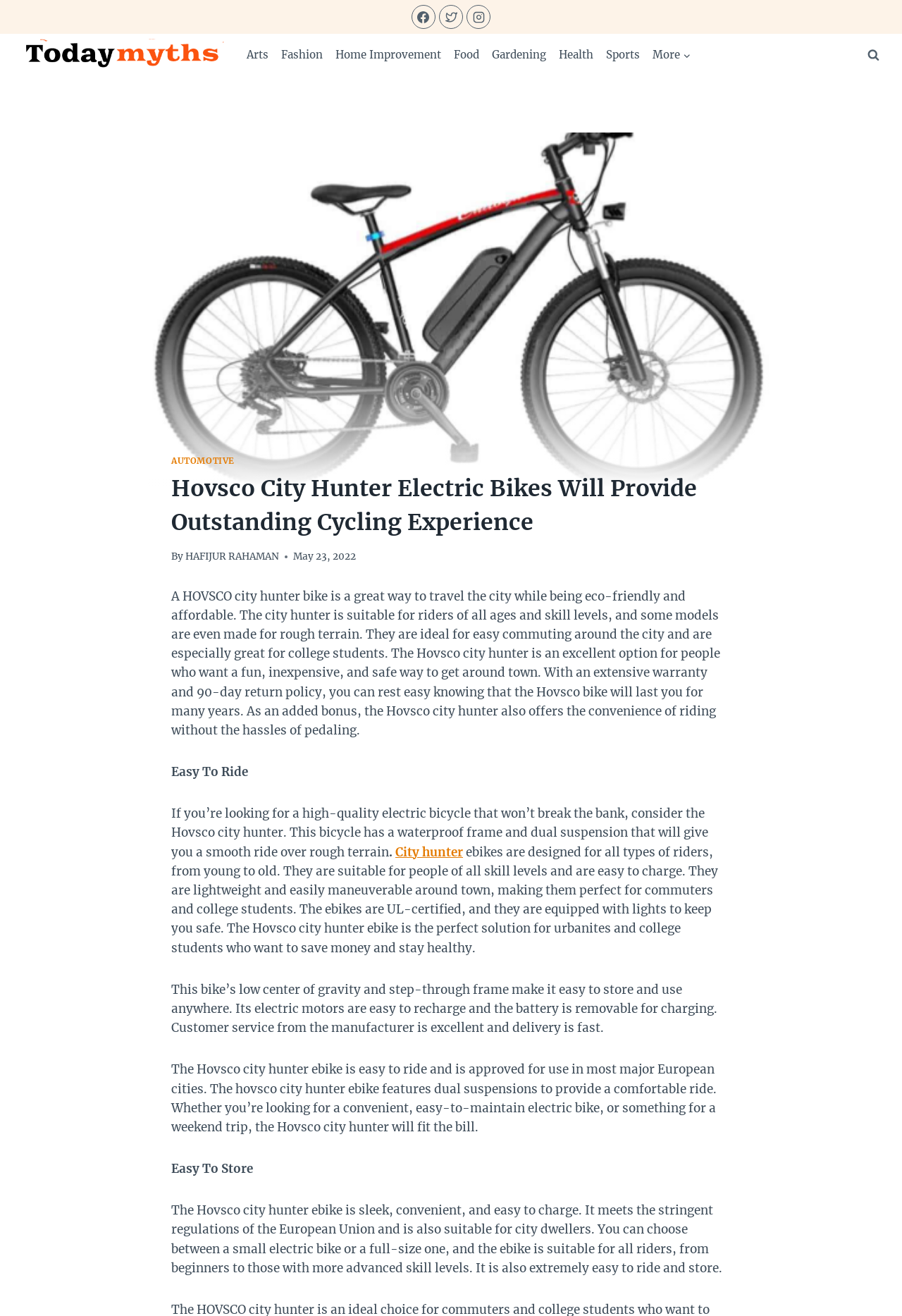Determine the bounding box coordinates of the UI element described by: "City hunter".

[0.438, 0.641, 0.513, 0.653]